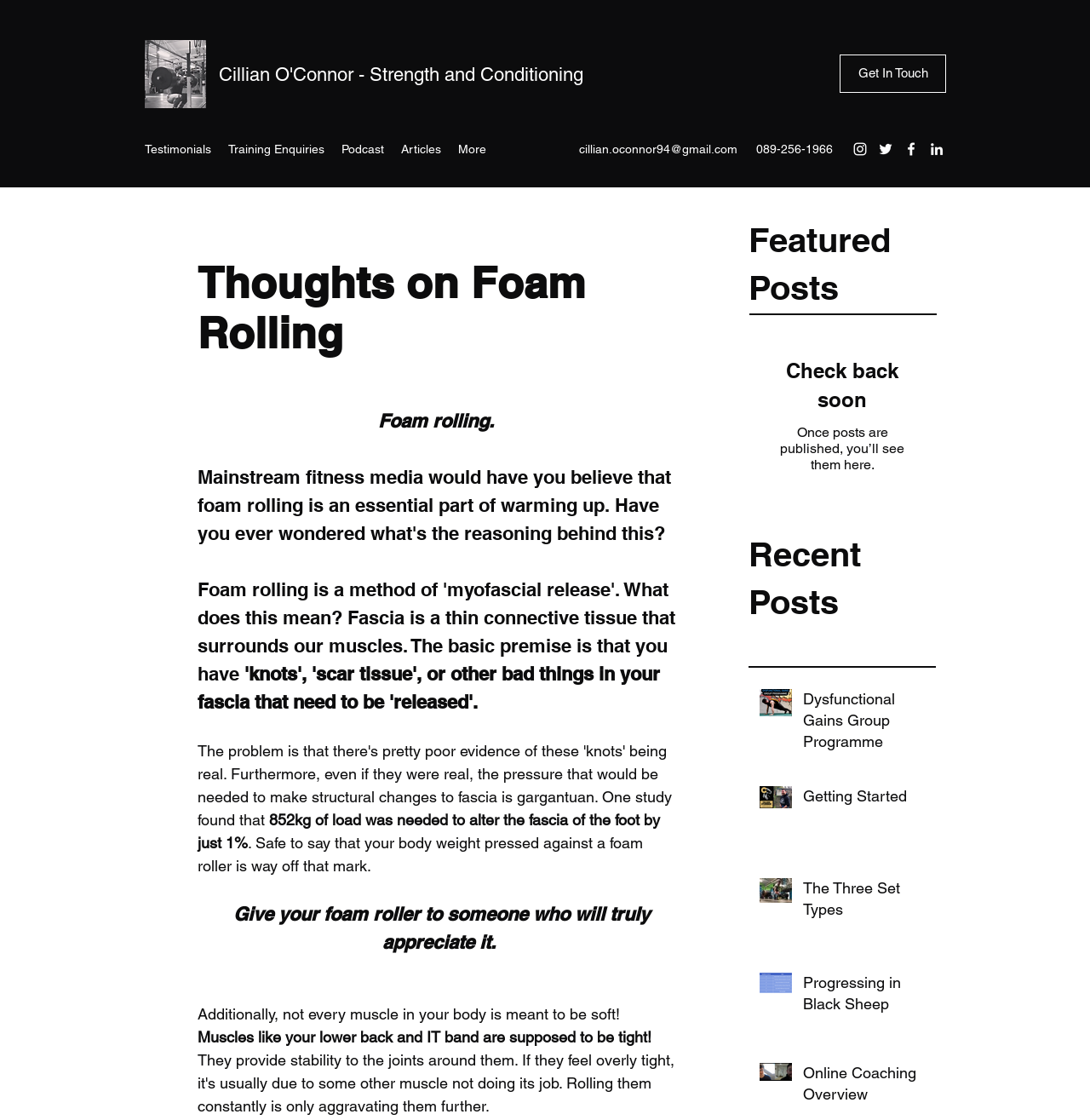Use a single word or phrase to respond to the question:
What type of tissue surrounds our muscles?

Fascia